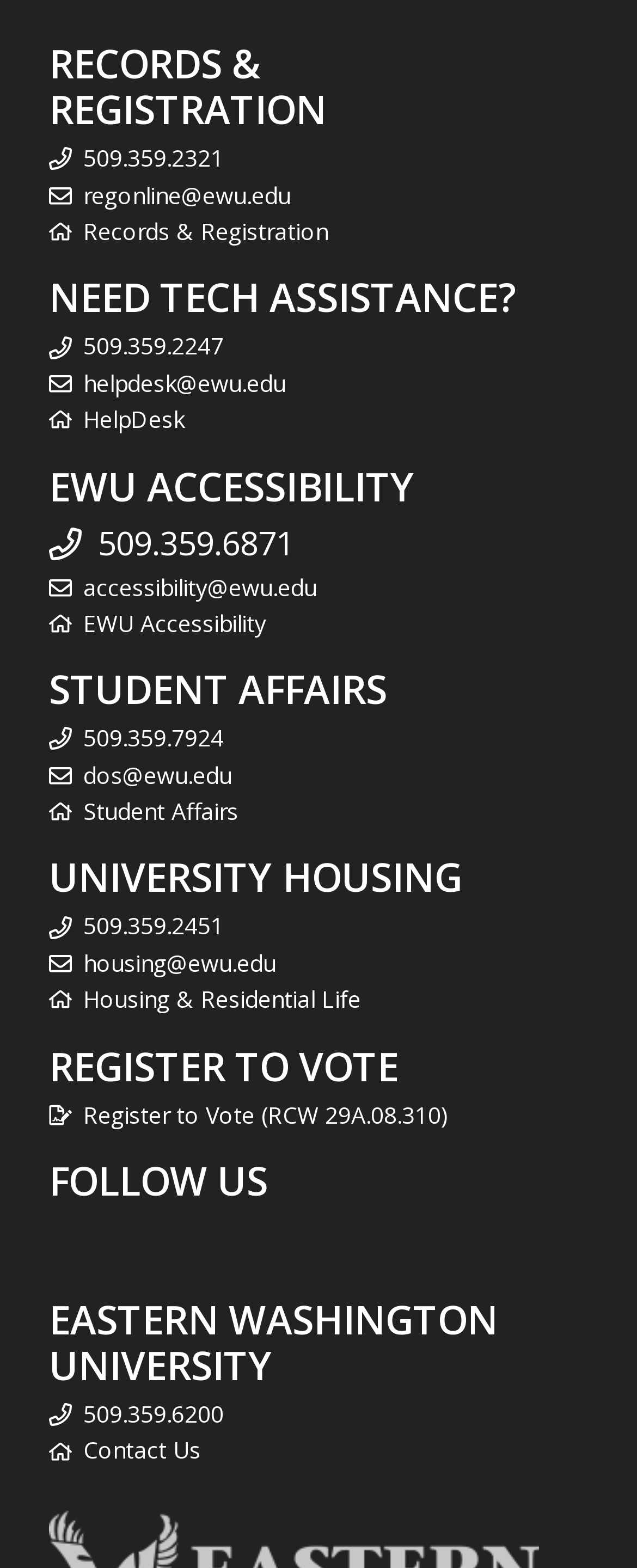Please specify the bounding box coordinates of the clickable section necessary to execute the following command: "verify receipts".

None